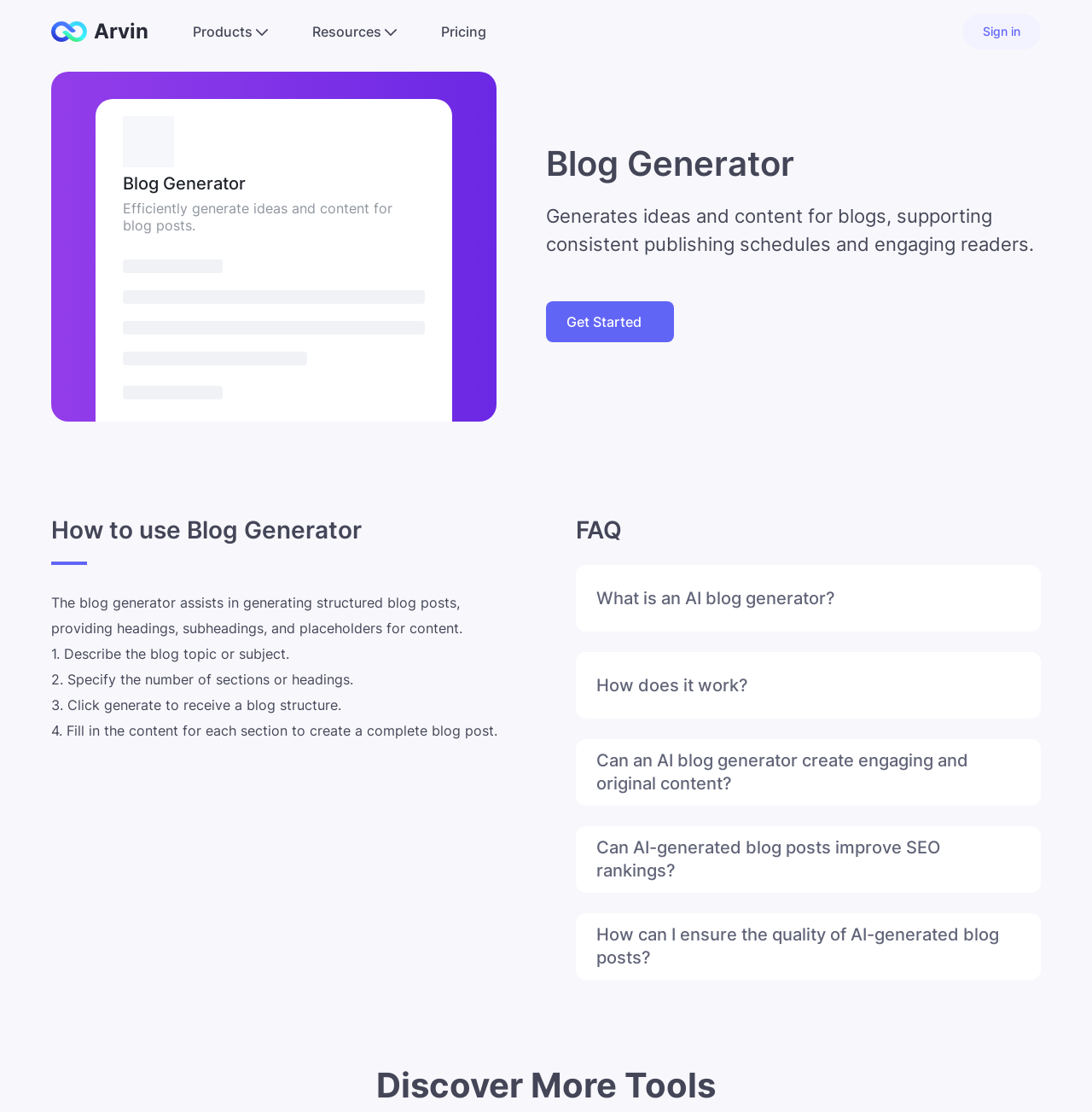What is the last section of the webpage?
Offer a detailed and full explanation in response to the question.

The last section of the webpage is 'Discover More Tools', which is a static text element located at the bottom of the webpage.